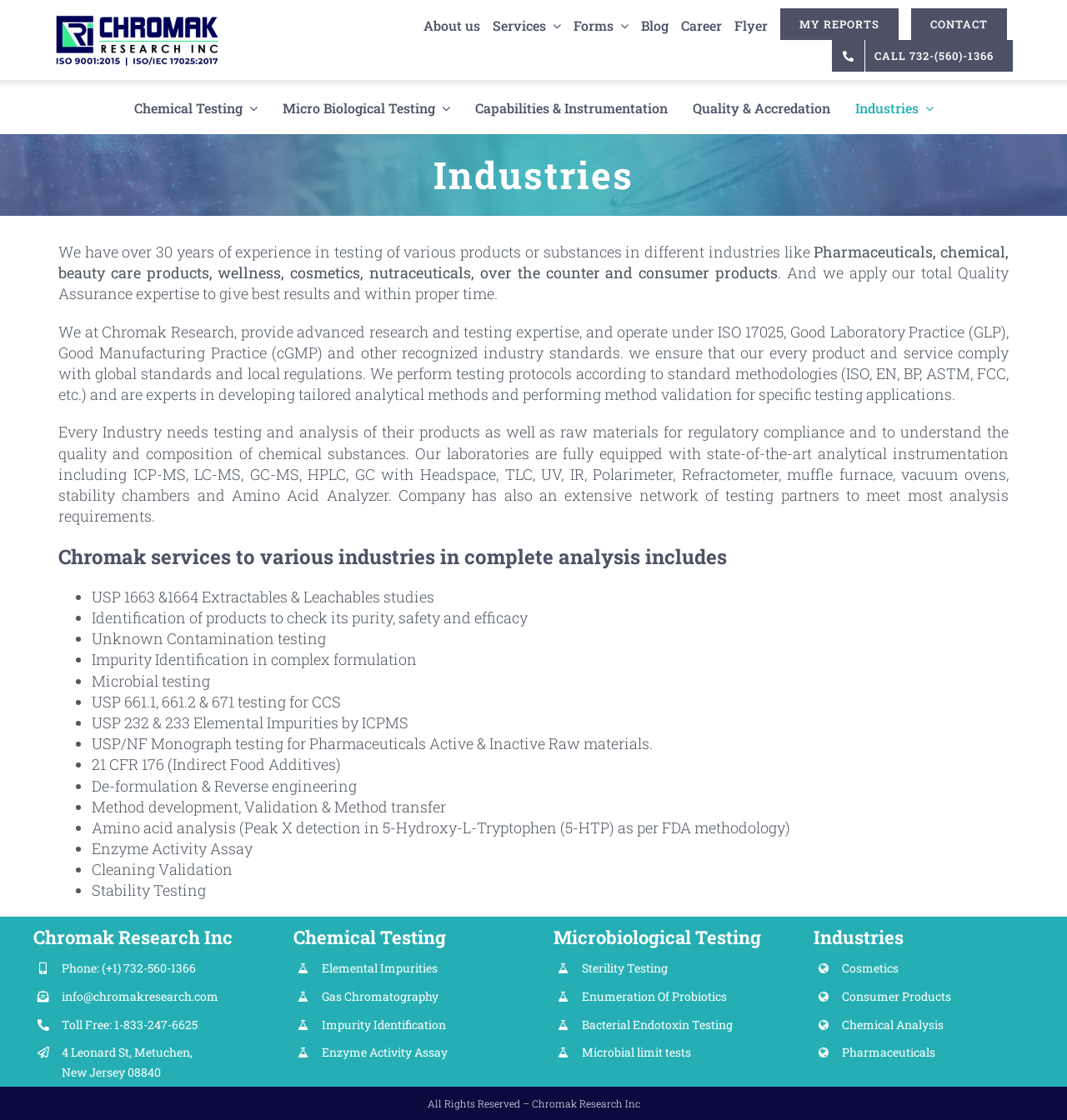What types of testing does the laboratory offer?
Based on the screenshot, provide your answer in one word or phrase.

Chemical, Microbiological, etc.